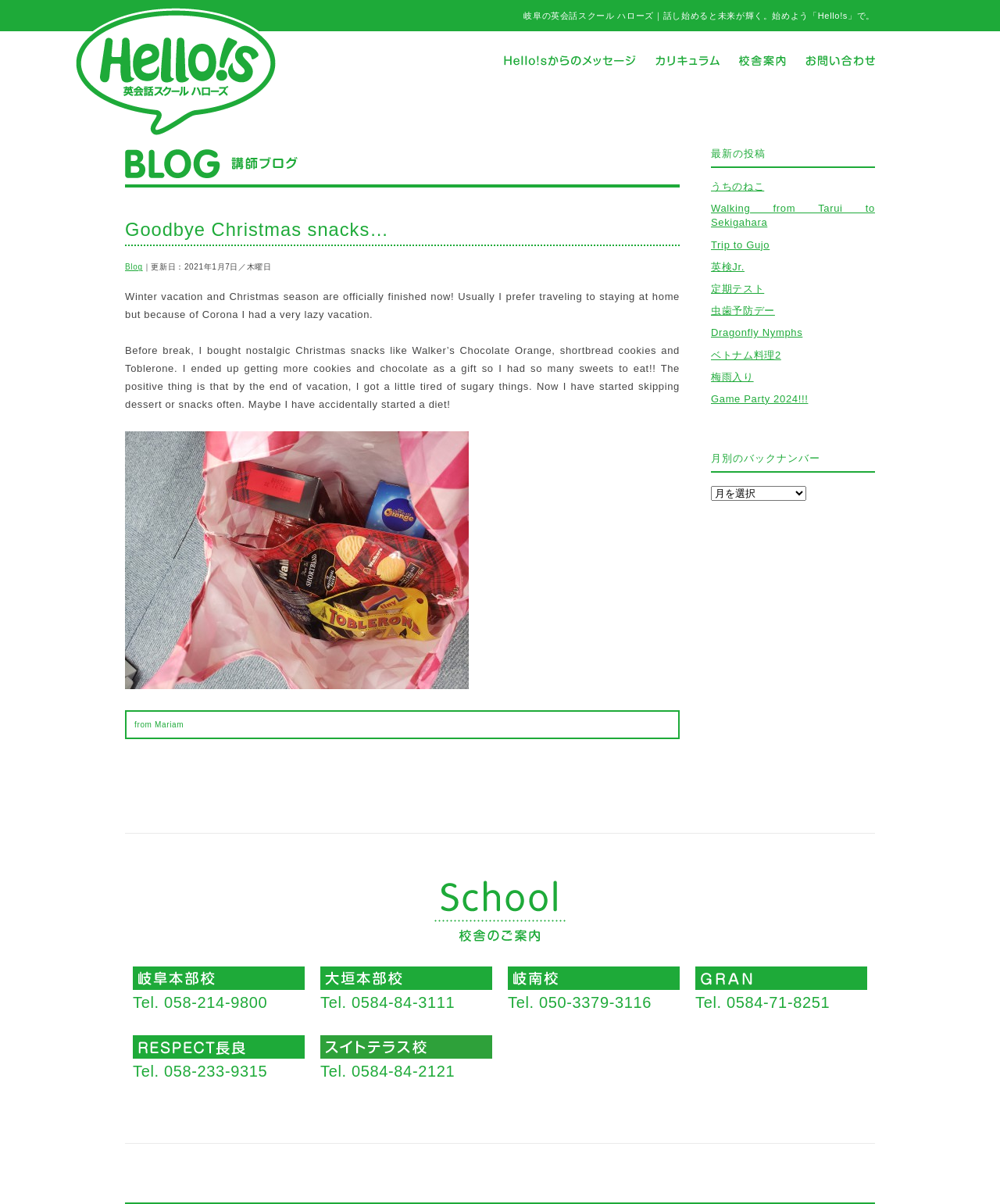Identify the bounding box coordinates of the clickable region necessary to fulfill the following instruction: "Check the monthly archives". The bounding box coordinates should be four float numbers between 0 and 1, i.e., [left, top, right, bottom].

[0.711, 0.376, 0.875, 0.393]